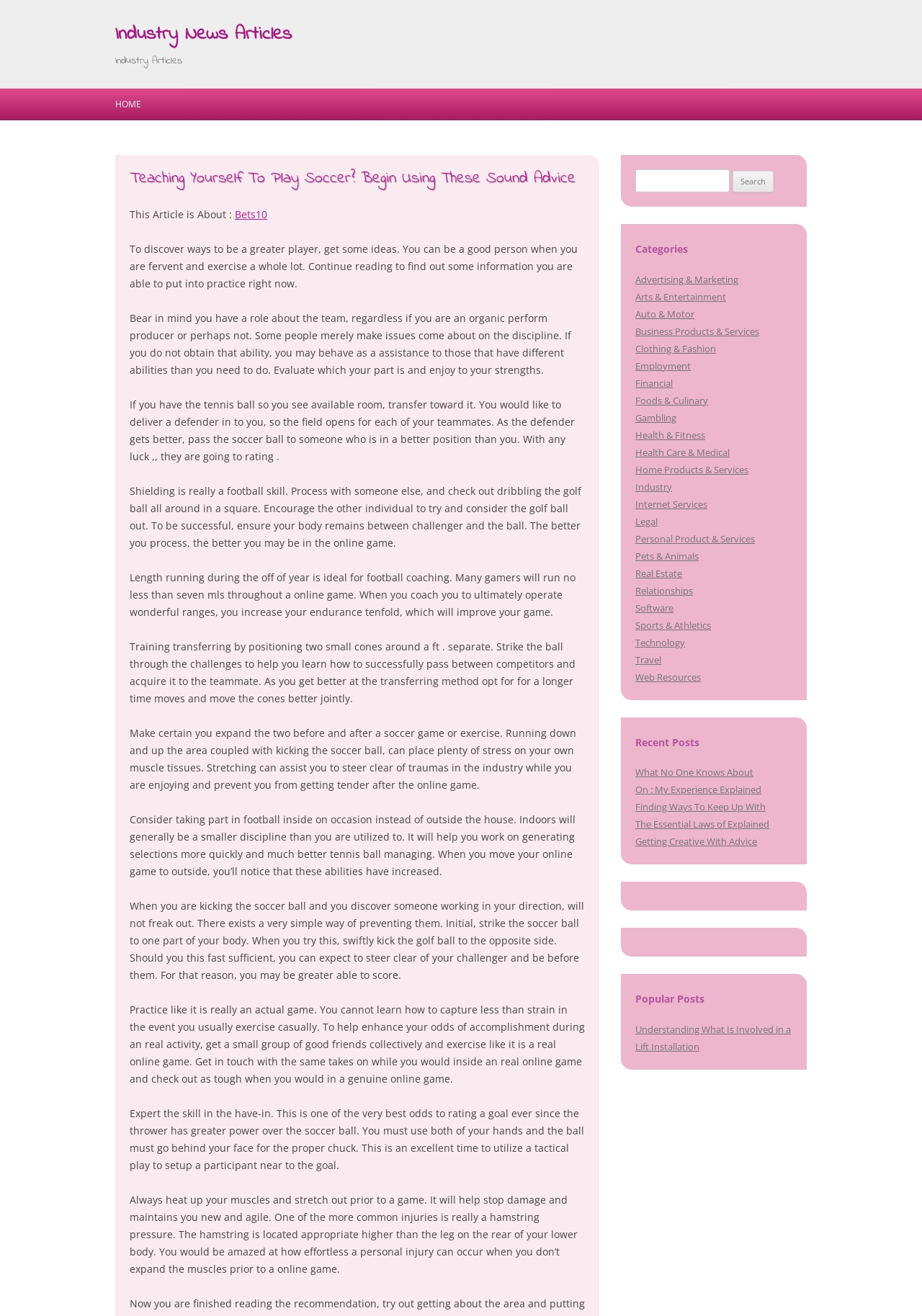Please give the bounding box coordinates of the area that should be clicked to fulfill the following instruction: "Read the article about Bets10". The coordinates should be in the format of four float numbers from 0 to 1, i.e., [left, top, right, bottom].

[0.255, 0.157, 0.29, 0.168]